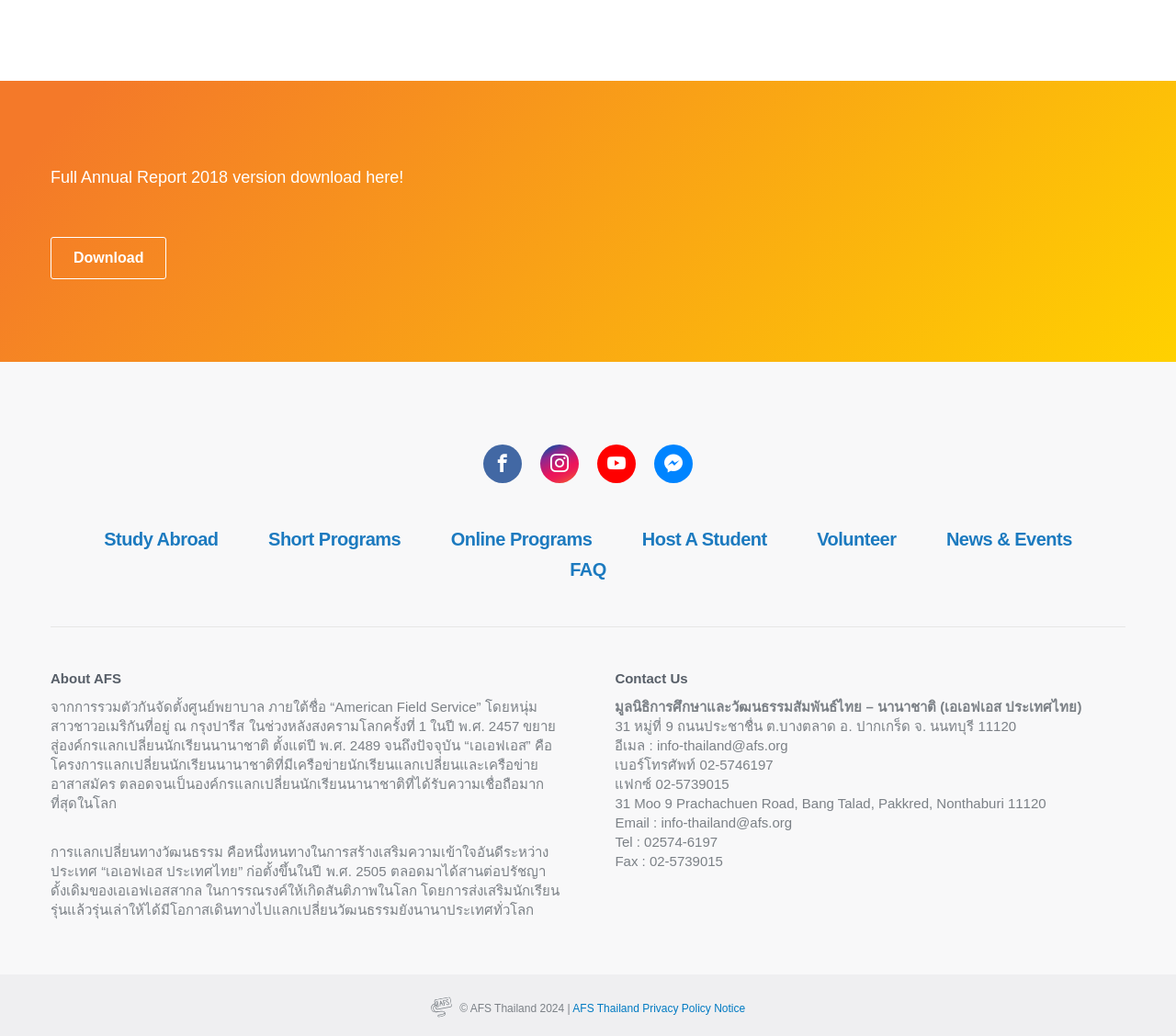Give a one-word or phrase response to the following question: What is the address of AFS Thailand?

31 หมู่ที่ 9 ถนนประชาชื่น ต.บางตลาด อ. ปากเกร็ด จ. นนทบุรี 11120